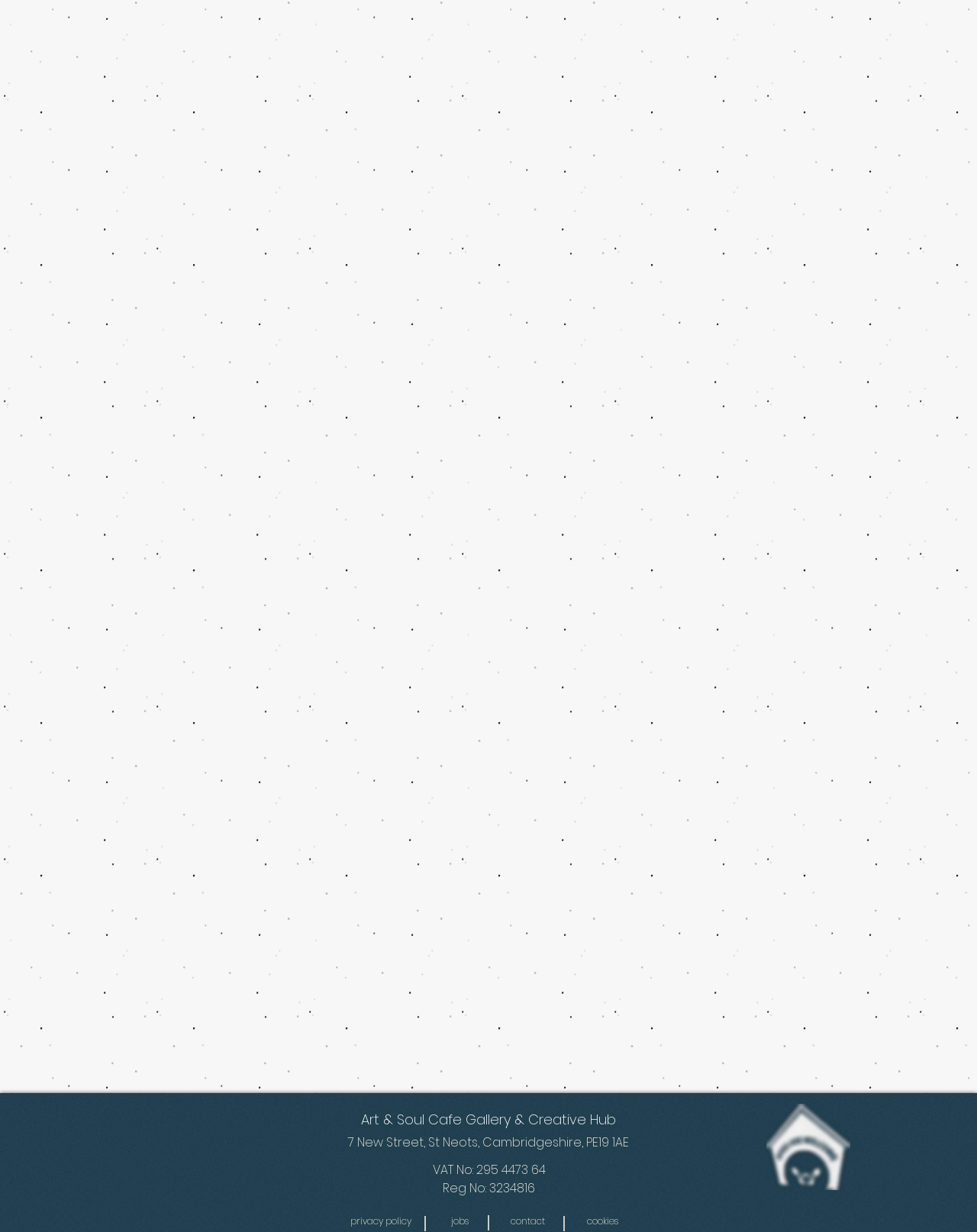Locate the bounding box coordinates of the clickable area to execute the instruction: "Explore job opportunities". Provide the coordinates as four float numbers between 0 and 1, represented as [left, top, right, bottom].

[0.45, 0.984, 0.491, 0.999]